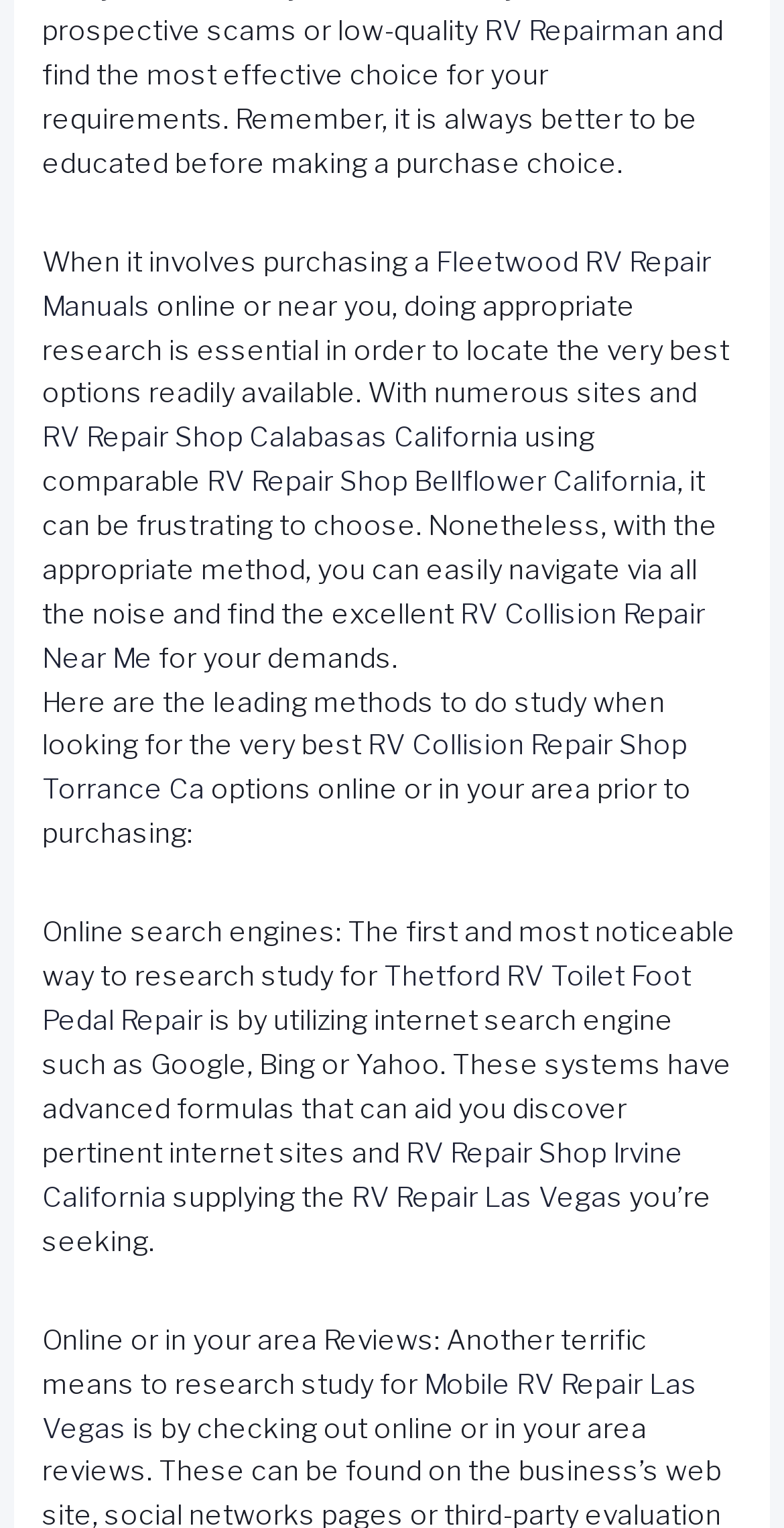Give a concise answer using only one word or phrase for this question:
How many methods are mentioned for researching RV repair options?

2